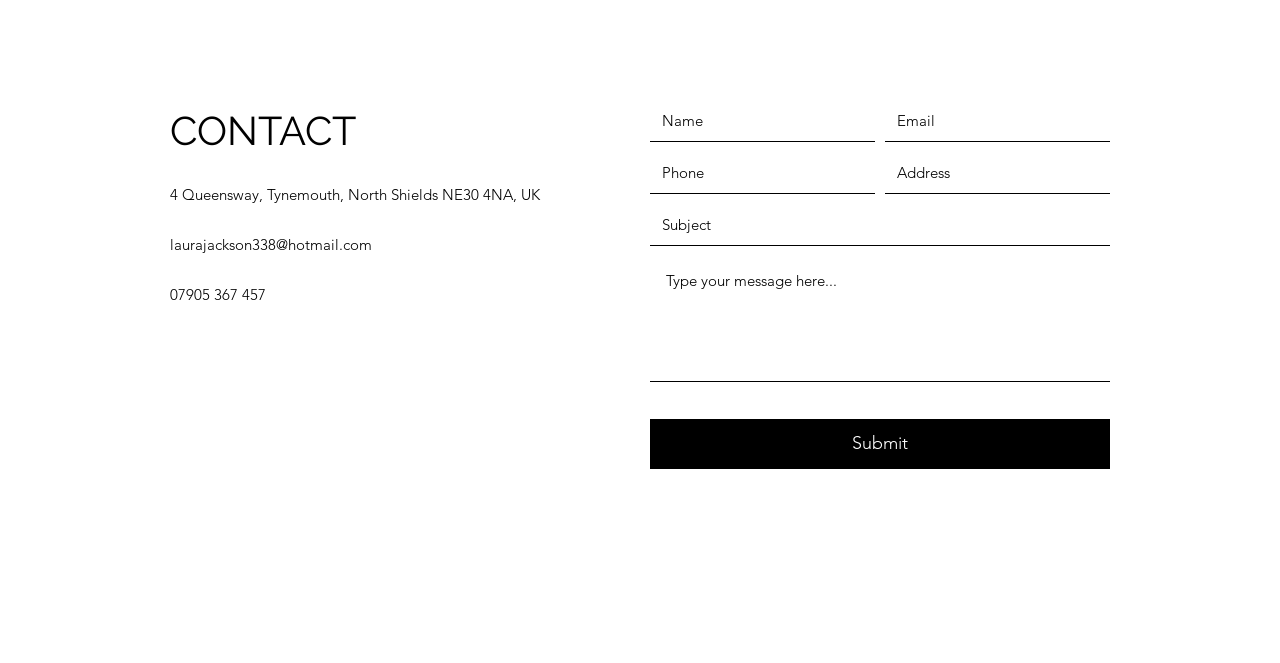Please provide the bounding box coordinate of the region that matches the element description: laurajackson338@hotmail.com. Coordinates should be in the format (top-left x, top-left y, bottom-right x, bottom-right y) and all values should be between 0 and 1.

[0.133, 0.355, 0.291, 0.383]